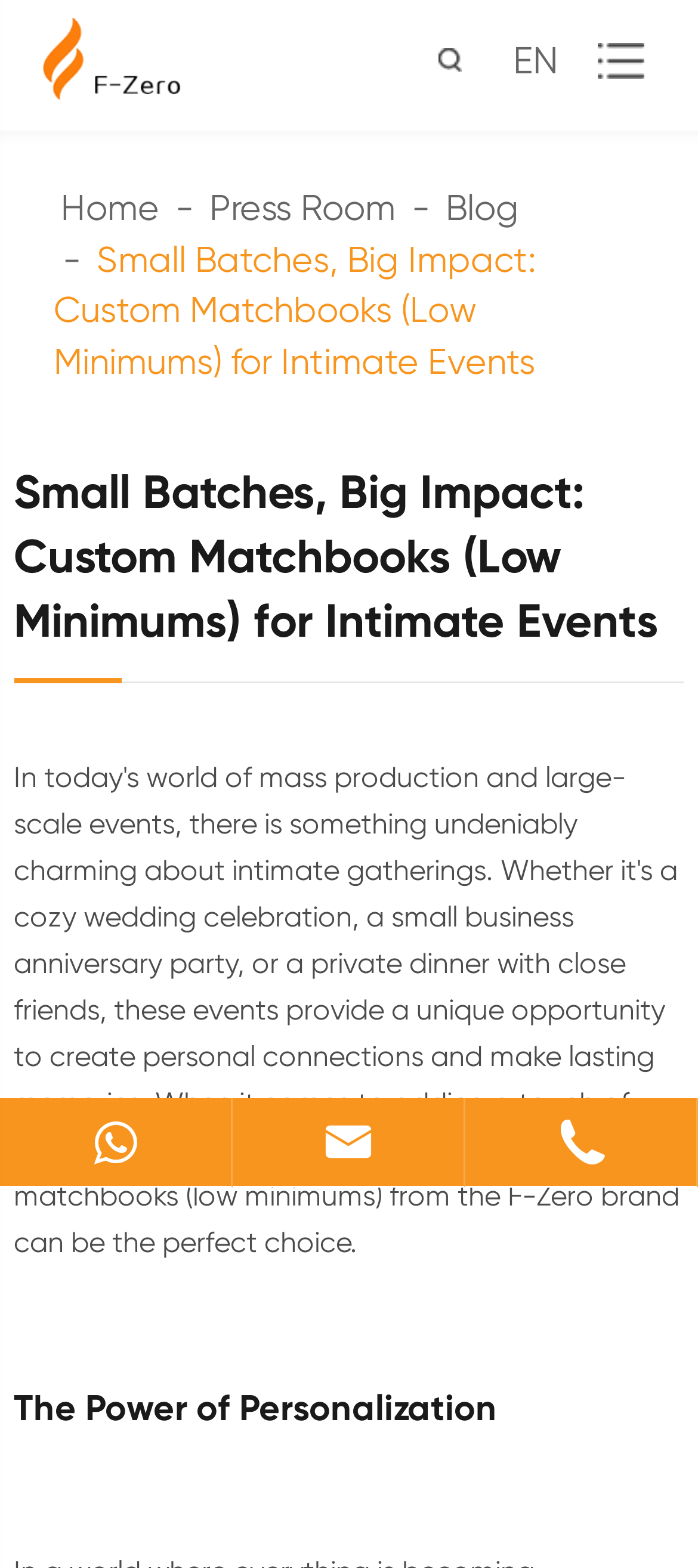Locate the bounding box of the user interface element based on this description: "Blog".

[0.638, 0.12, 0.744, 0.146]